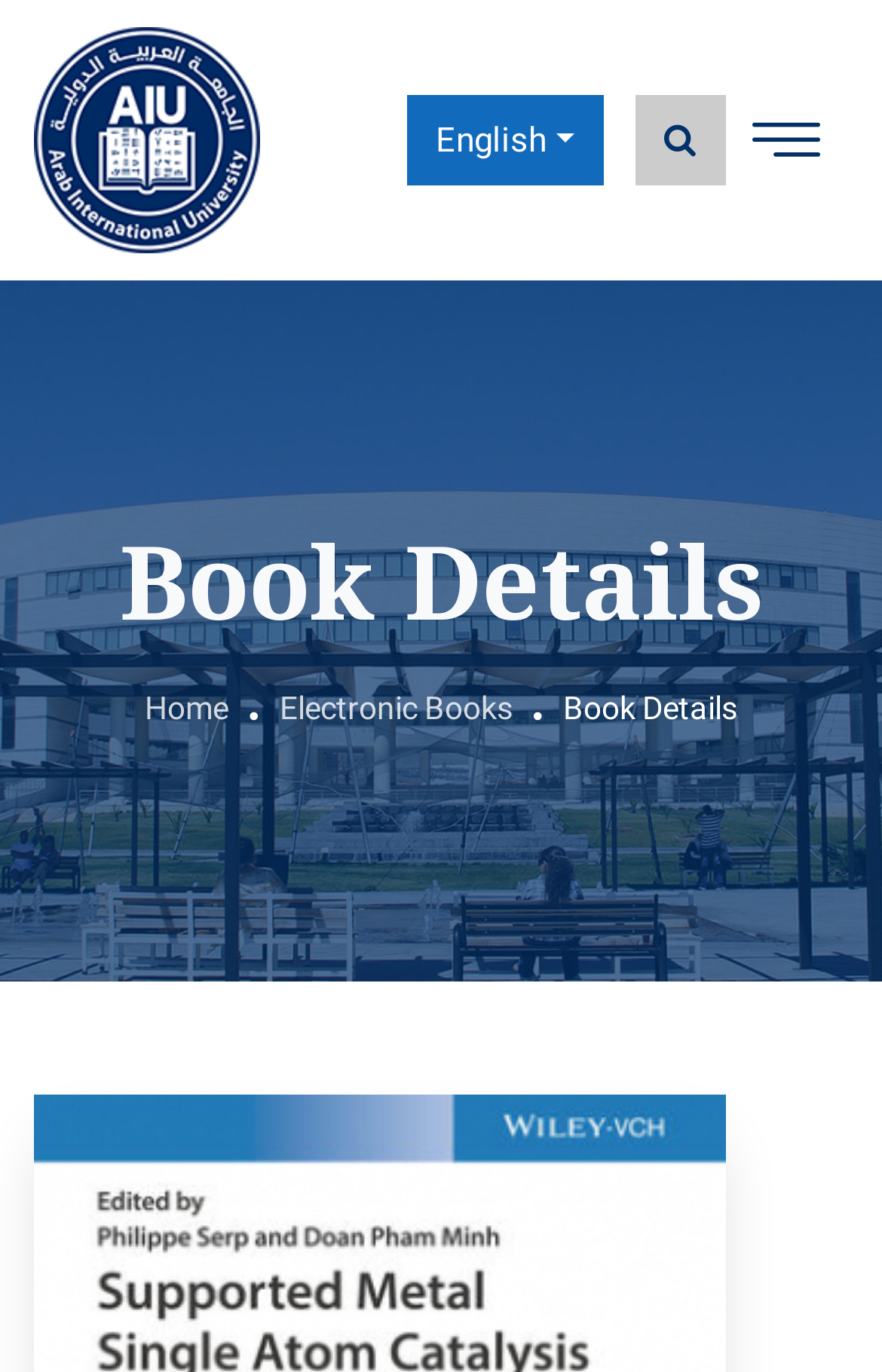Is the navigation menu expanded?
Answer with a single word or phrase, using the screenshot for reference.

No